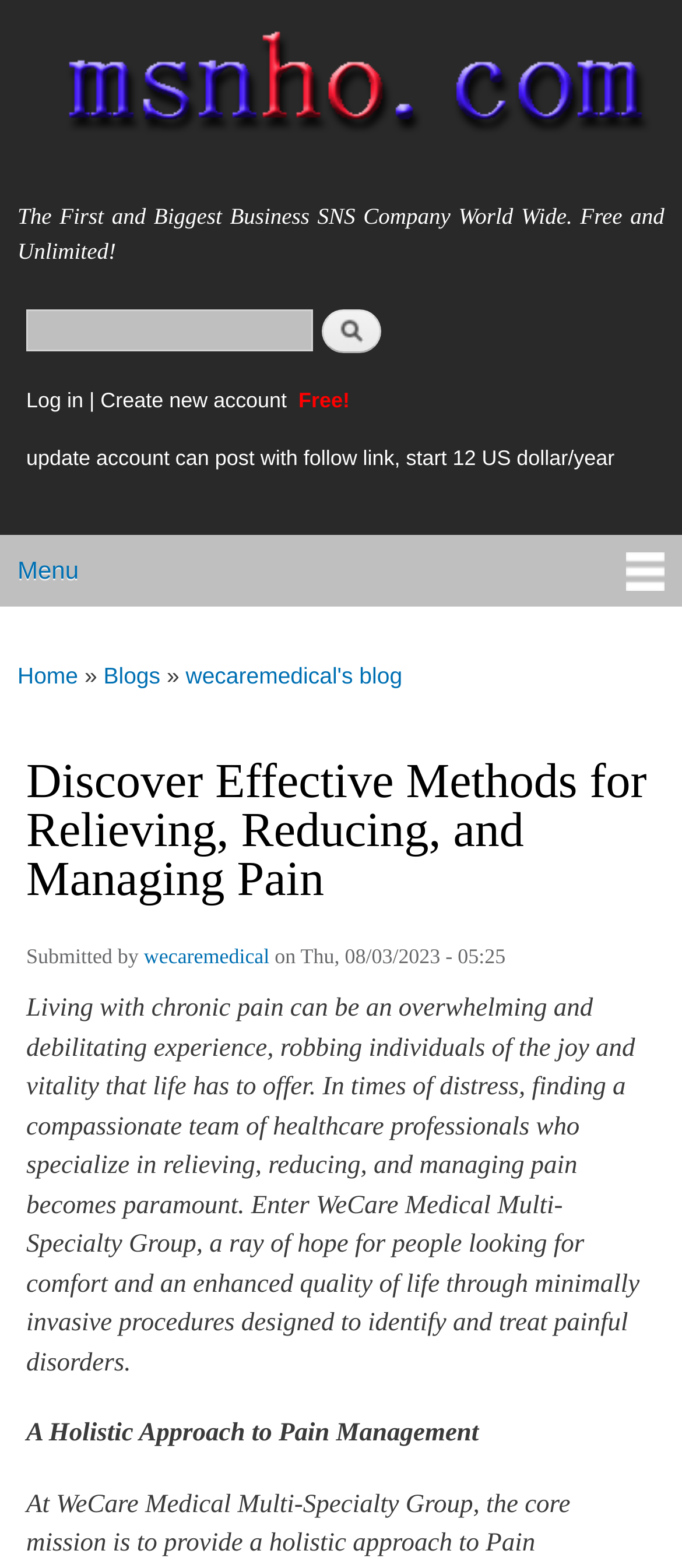Please find and generate the text of the main heading on the webpage.

Discover Effective Methods for Relieving, Reducing, and Managing Pain